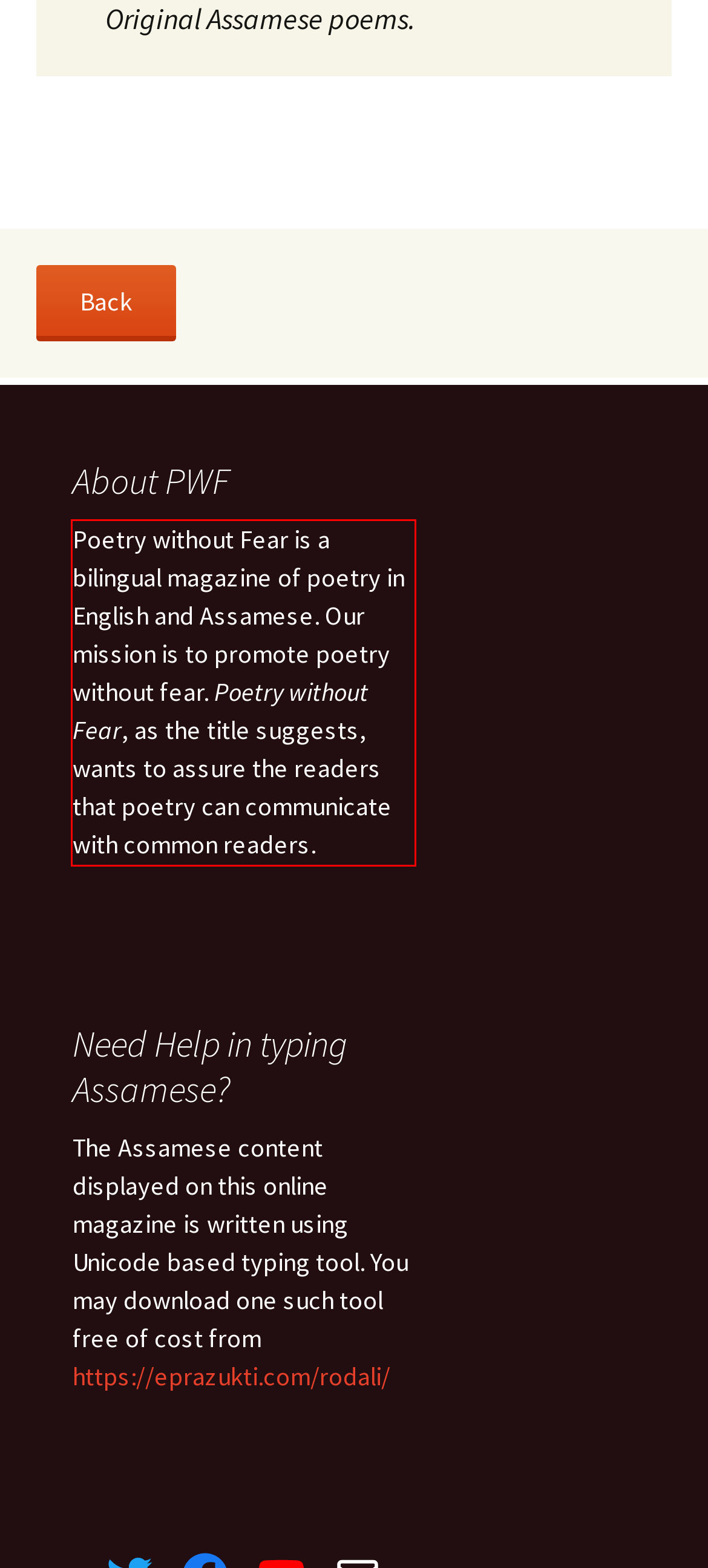There is a UI element on the webpage screenshot marked by a red bounding box. Extract and generate the text content from within this red box.

Poetry without Fear is a bilingual magazine of poetry in English and Assamese. Our mission is to promote poetry without fear. Poetry without Fear, as the title suggests, wants to assure the readers that poetry can communicate with common readers.